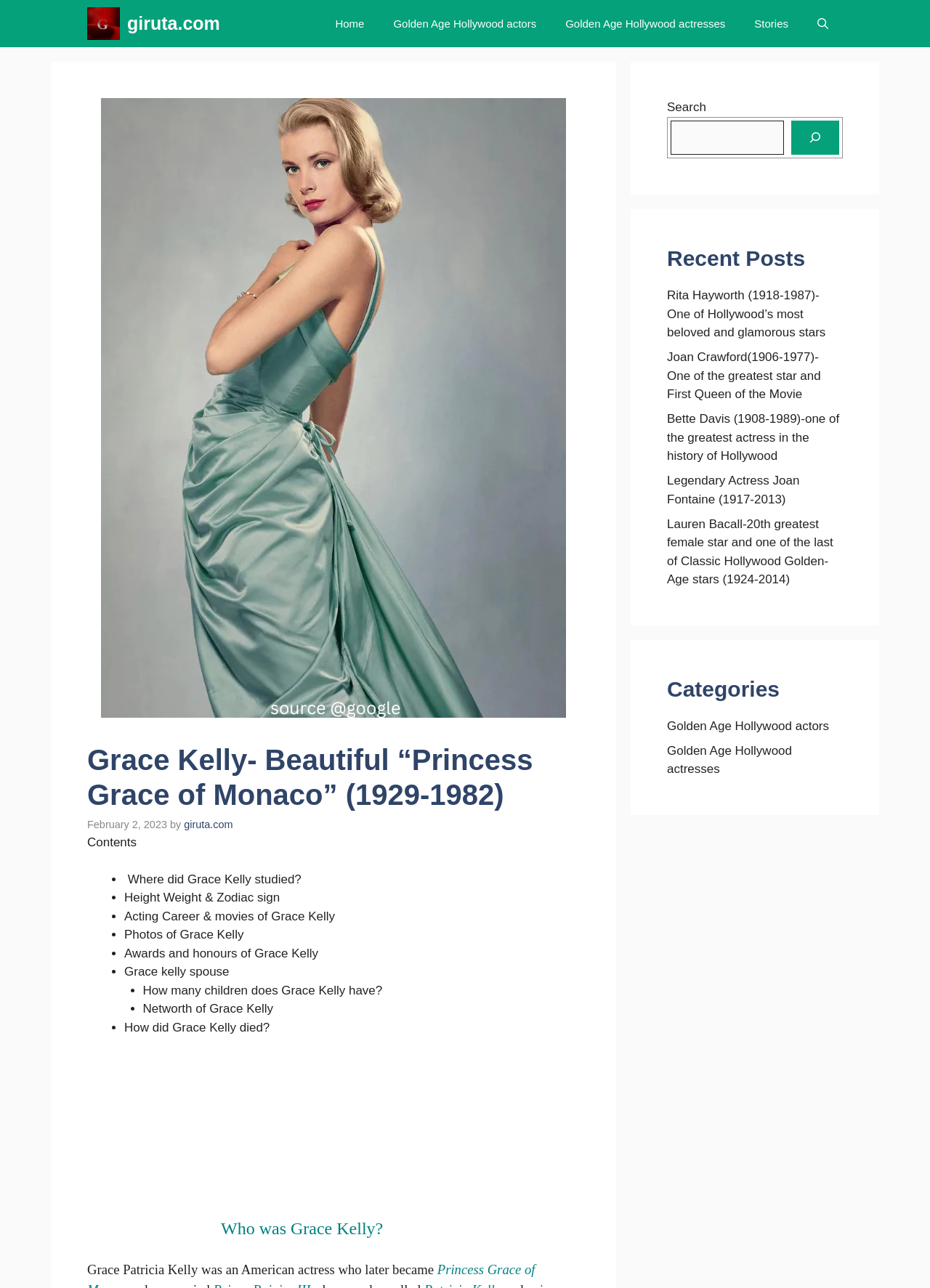Answer the following in one word or a short phrase: 
What is the topic of the recent posts section?

Golden Age Hollywood